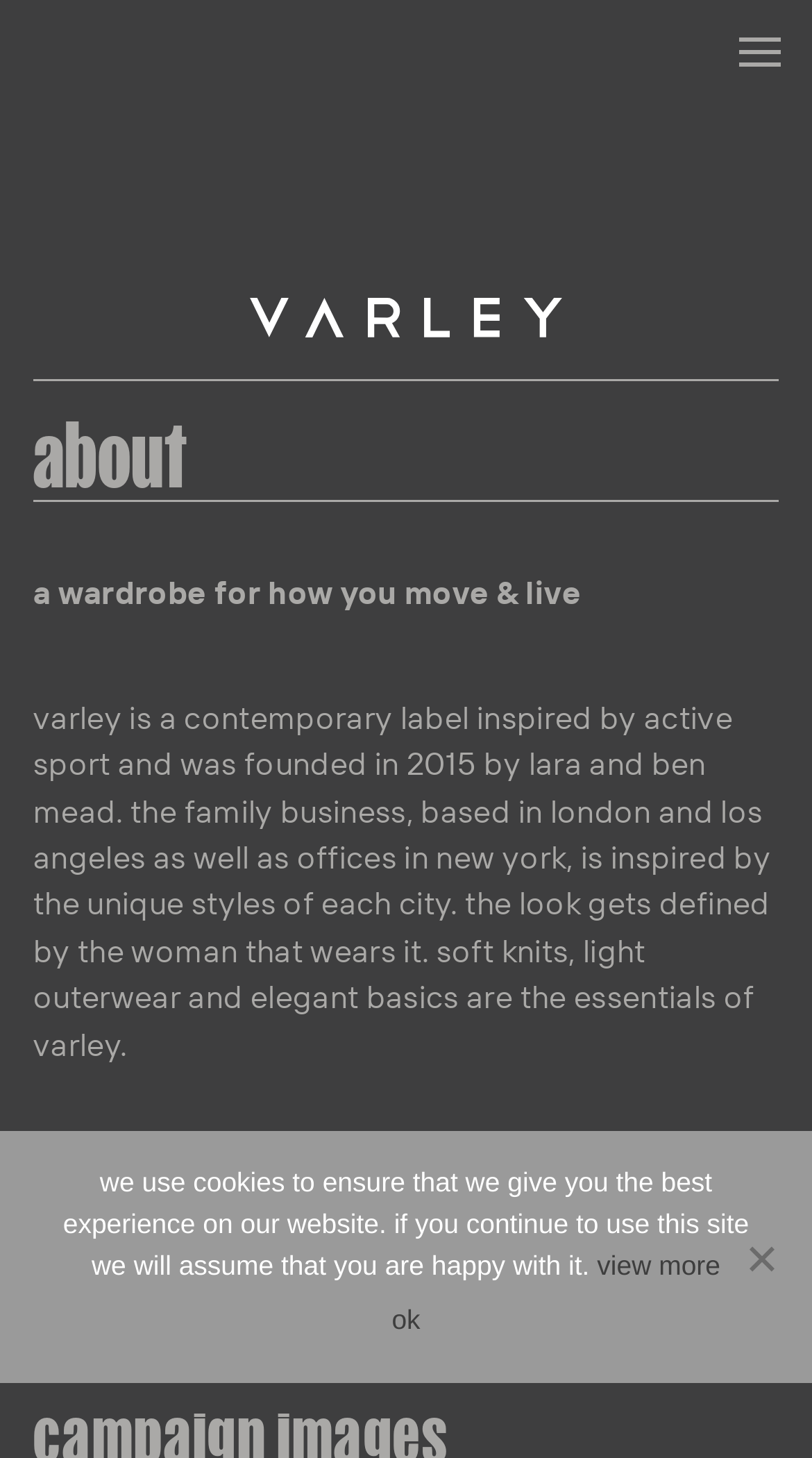Provide a single word or phrase to answer the given question: 
Where are the offices of Varley located?

London, Los Angeles, New York